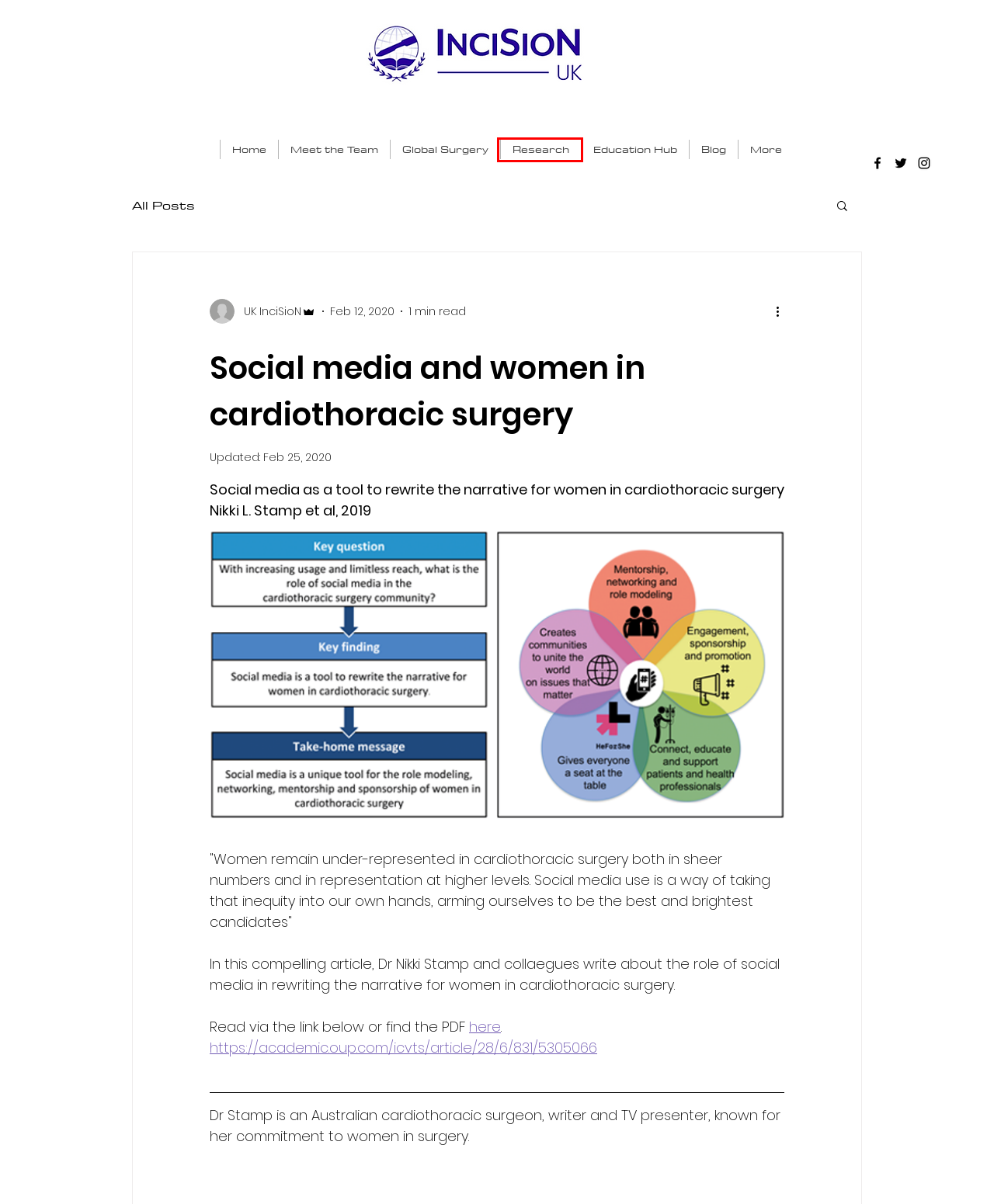Examine the screenshot of a webpage with a red bounding box around a UI element. Your task is to identify the webpage description that best corresponds to the new webpage after clicking the specified element. The given options are:
A. Breaking the Period Poverty Cycle
B. Research | InciSioN UK
C. Surgical Access in the Arsenal of War
D. Global Surgery  | New InciSioN UK
E. Have You Faced Any Challenges in Global Surgery?
F. Education Hub | New InciSioN UK
G. Global surgery | InciSioN UK
H. Blog | New InciSioN UK

B